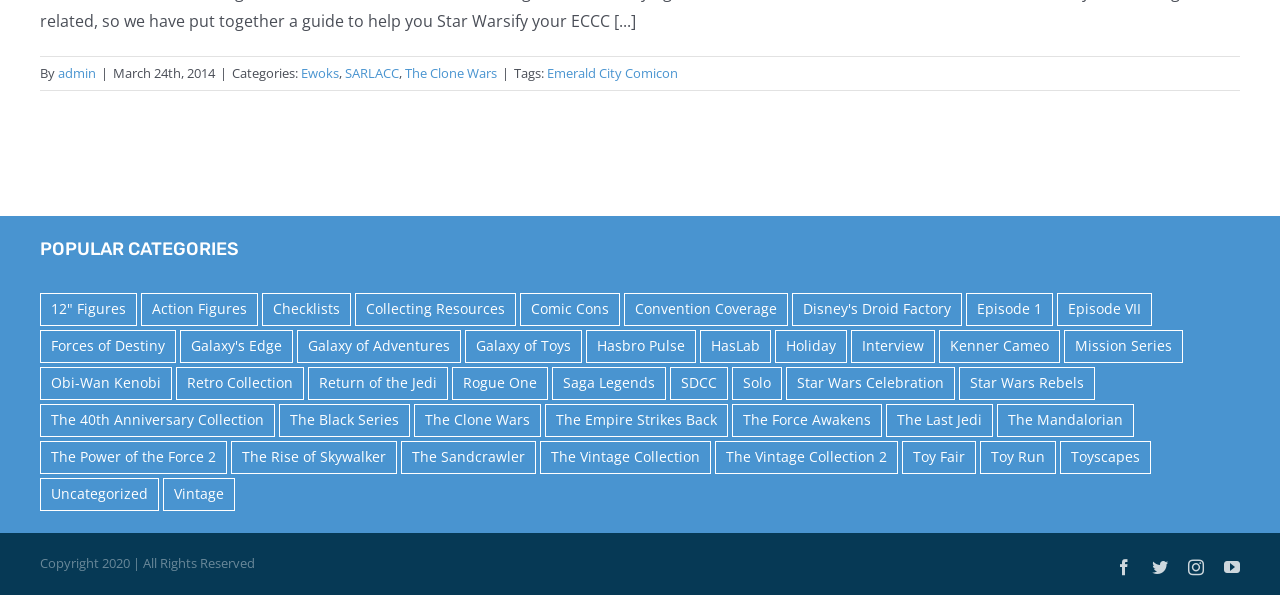What social media platforms are linked at the bottom?
Answer the question in as much detail as possible.

I looked at the bottom of the webpage and found four social media platform links: Facebook, Twitter, Instagram, and YouTube.